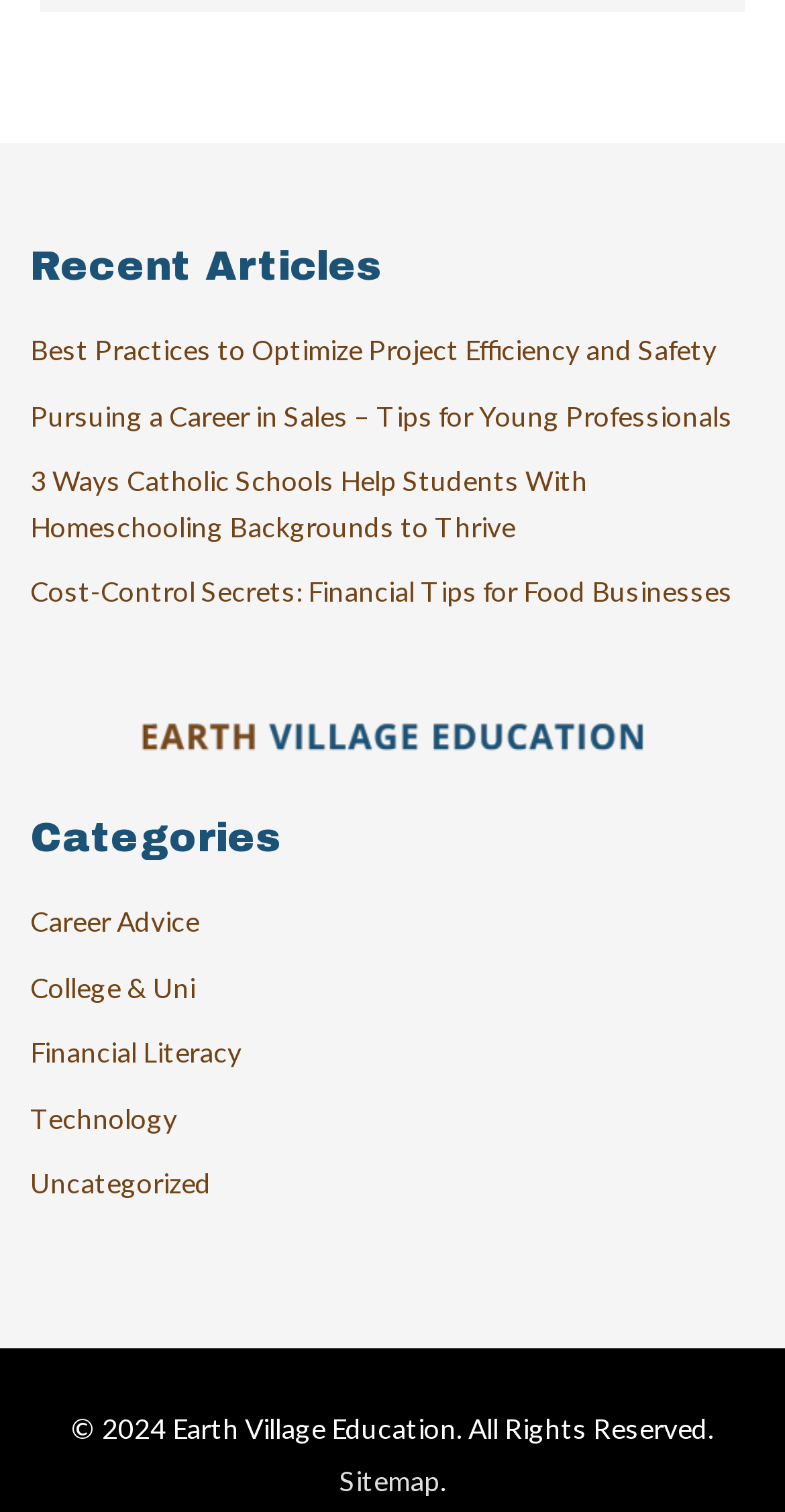Please identify the bounding box coordinates of the area that needs to be clicked to follow this instruction: "visit career advice page".

[0.038, 0.598, 0.254, 0.62]